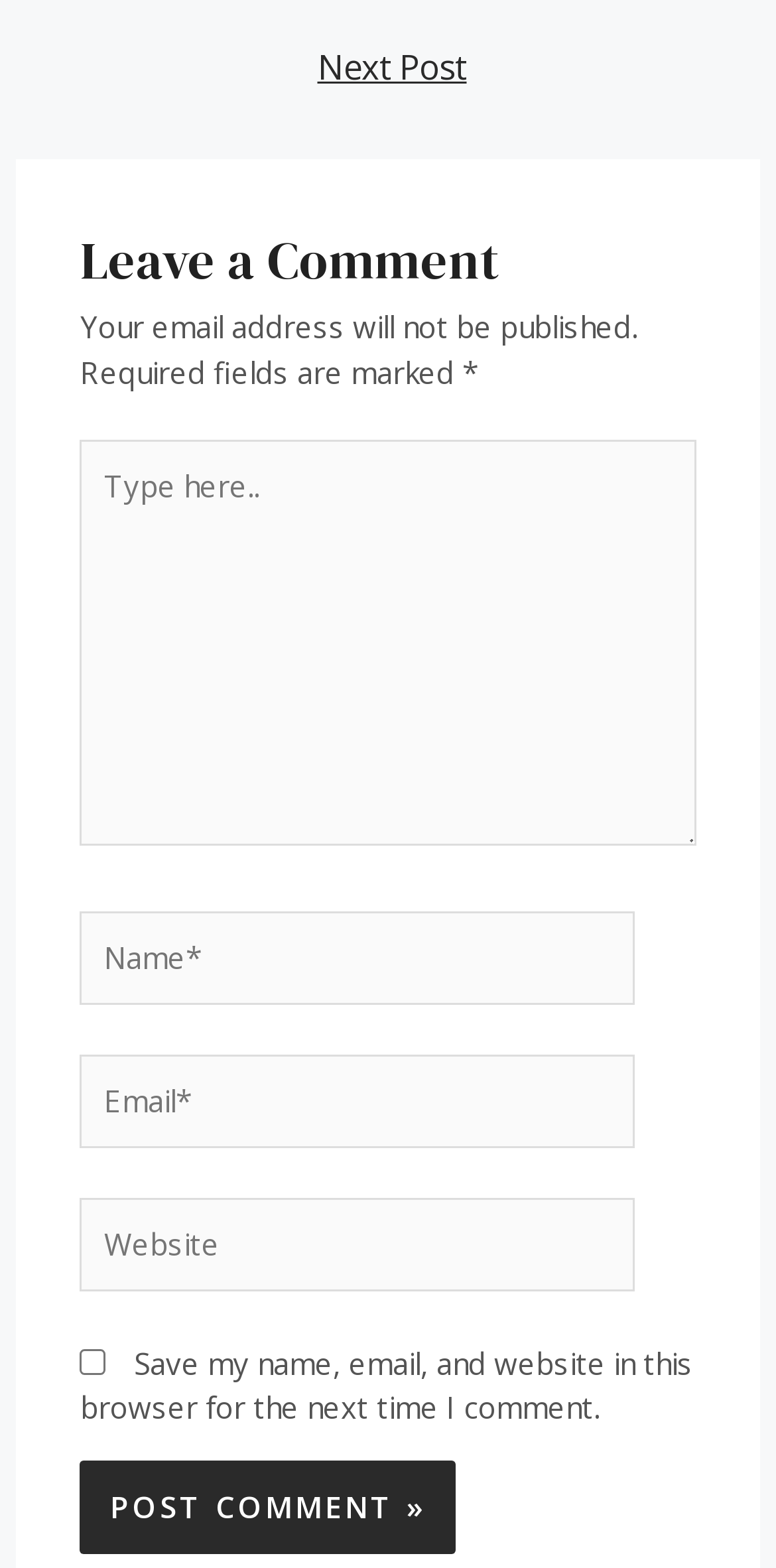What is the message above the form fields?
From the image, respond with a single word or phrase.

Email address not published